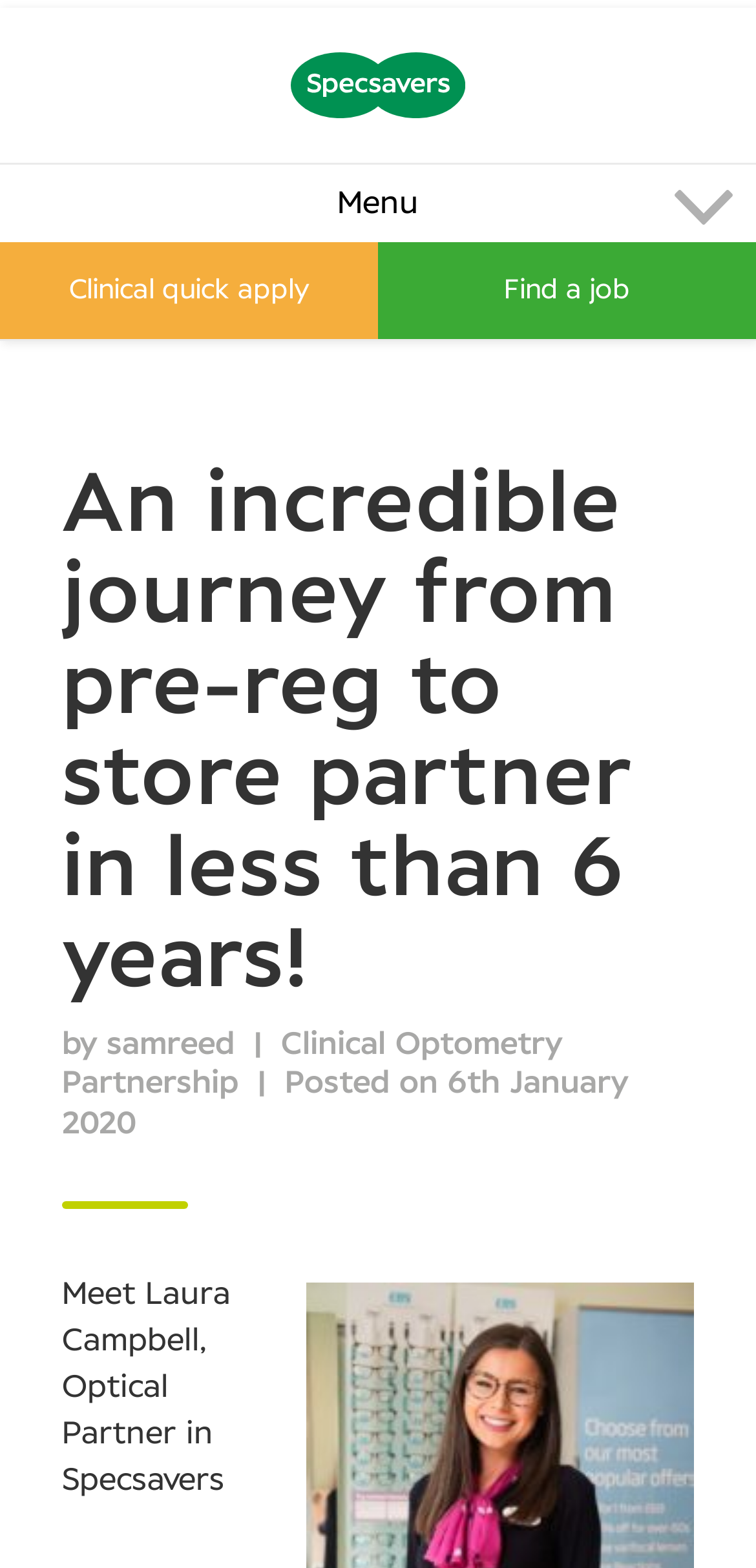Please find the bounding box coordinates for the clickable element needed to perform this instruction: "Read about Clinical career".

[0.372, 0.651, 0.51, 0.67]